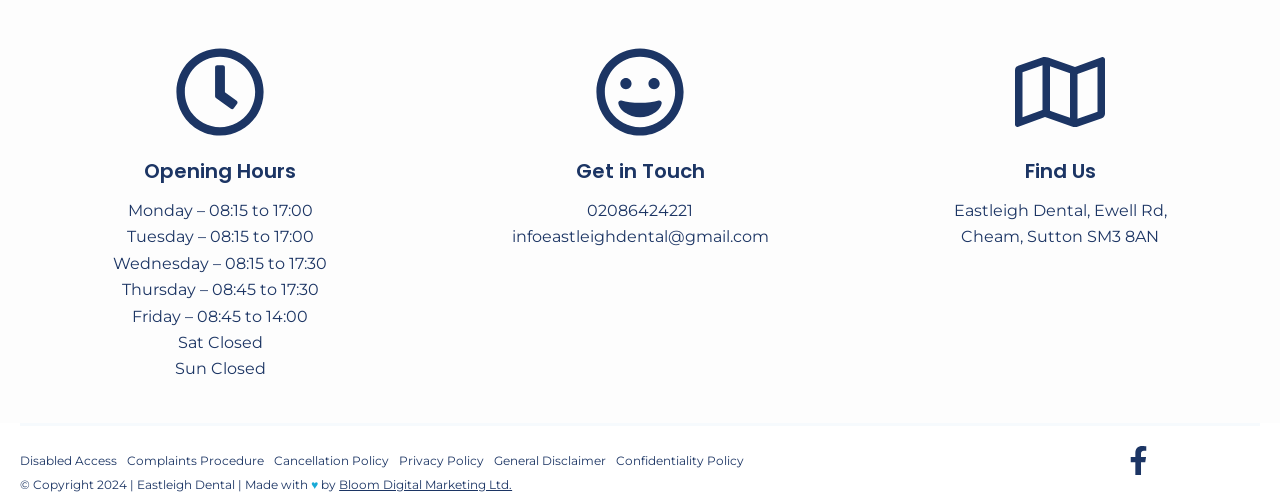What is the name of the company that made the webpage?
Give a one-word or short-phrase answer derived from the screenshot.

Bloom Digital Marketing Ltd.